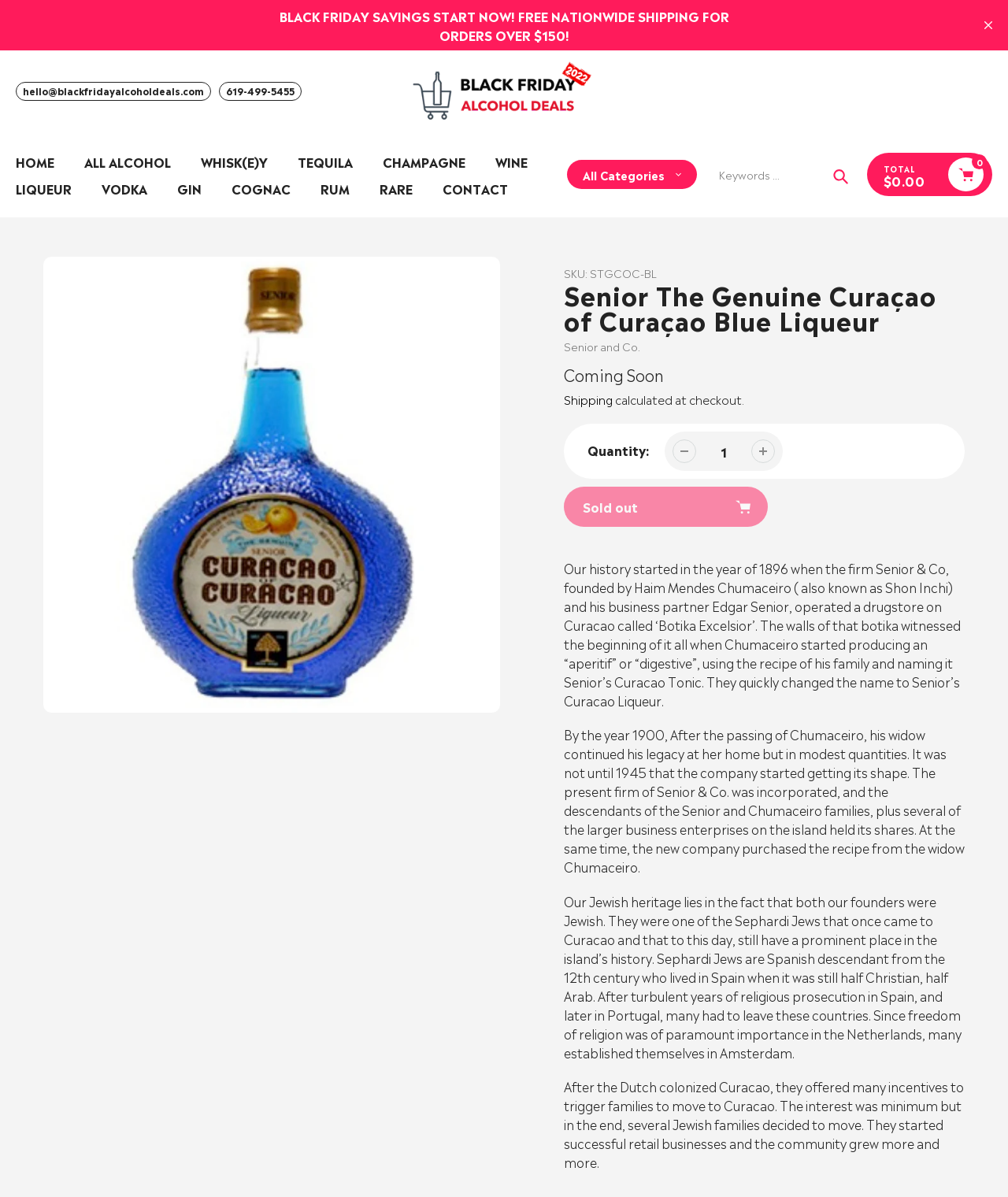What is the name of the liqueur on sale?
Based on the visual information, provide a detailed and comprehensive answer.

I found the answer by looking at the main image on the webpage, which has a caption 'Senior The Genuine Curaçao of Curaçao Blue Liqueur'. This is likely the product being sold on the webpage.